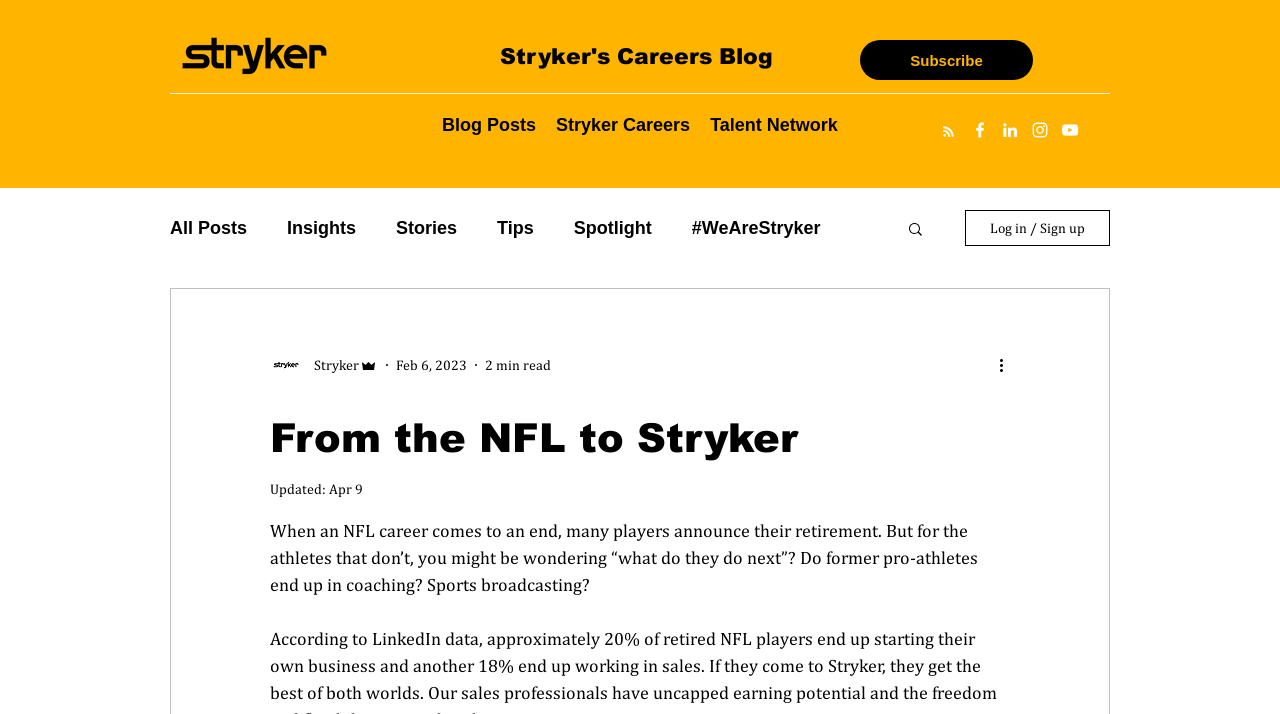Please identify the bounding box coordinates of the element's region that should be clicked to execute the following instruction: "Subscribe to the blog". The bounding box coordinates must be four float numbers between 0 and 1, i.e., [left, top, right, bottom].

[0.672, 0.056, 0.807, 0.112]